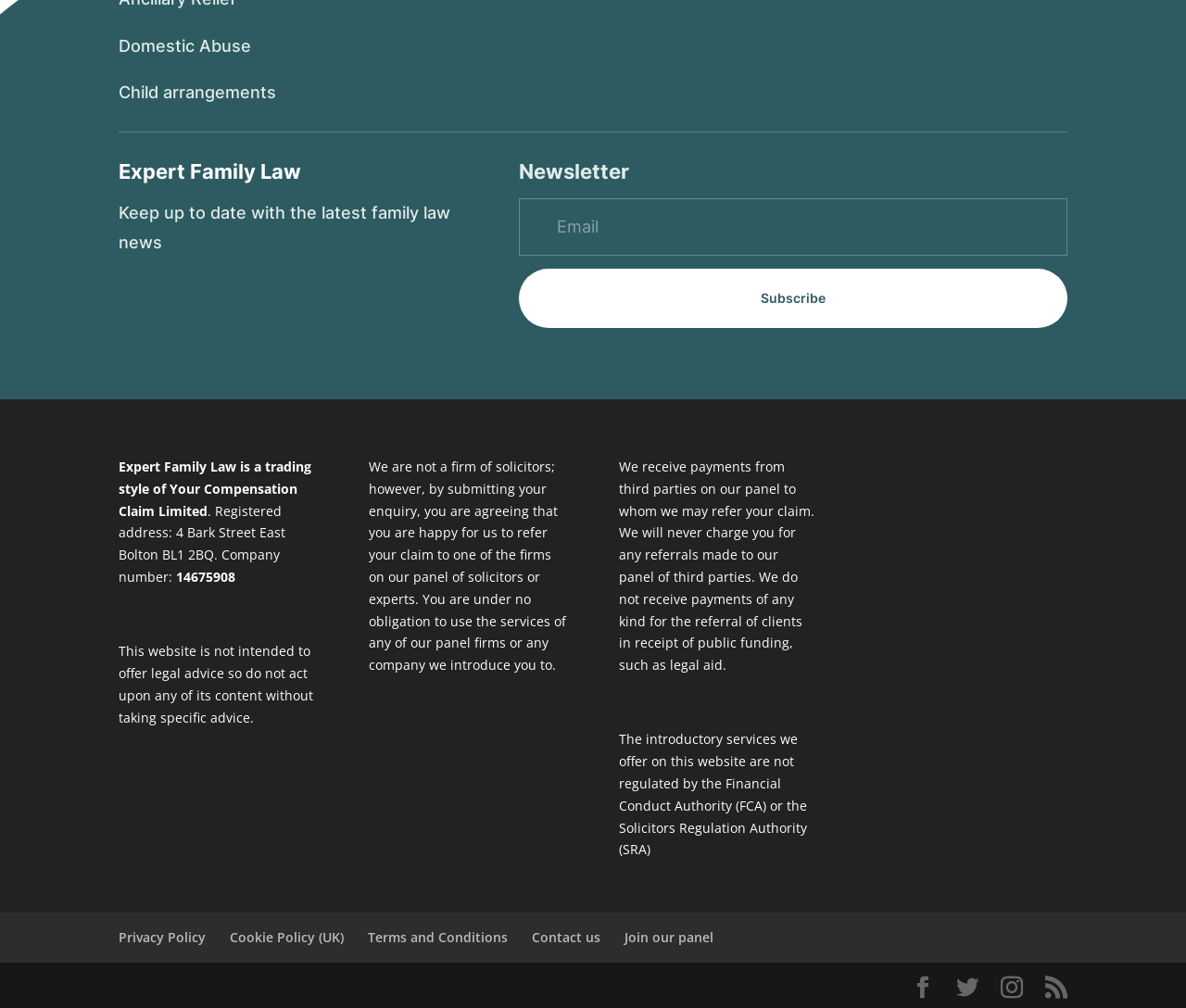Identify the bounding box coordinates for the UI element described as follows: Instagram. Use the format (top-left x, top-left y, bottom-right x, bottom-right y) and ensure all values are floating point numbers between 0 and 1.

[0.844, 0.969, 0.862, 0.992]